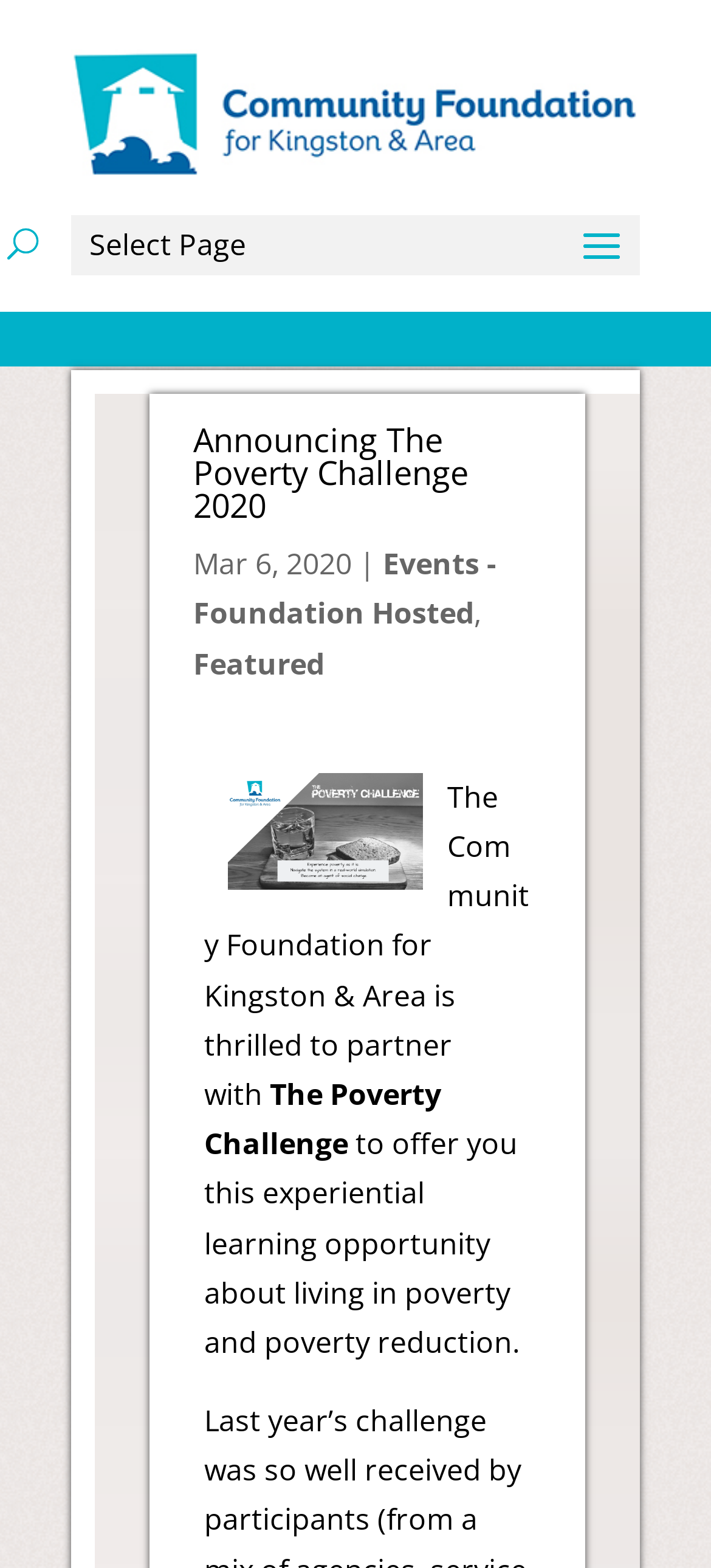From the webpage screenshot, predict the bounding box of the UI element that matches this description: "Search".

None